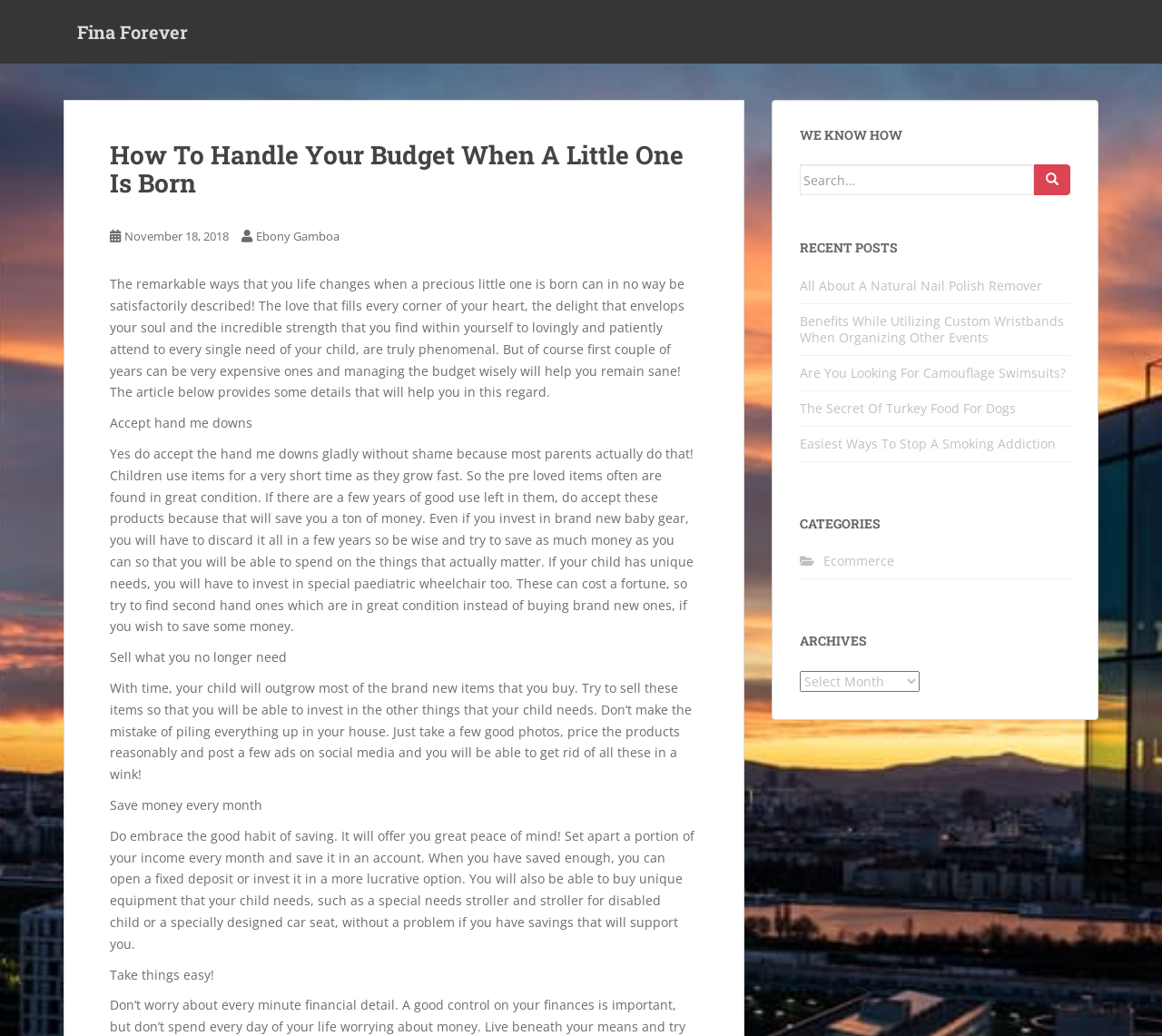Please determine the bounding box coordinates of the element's region to click for the following instruction: "Read the article about handling budget when a little one is born".

[0.095, 0.137, 0.601, 0.191]